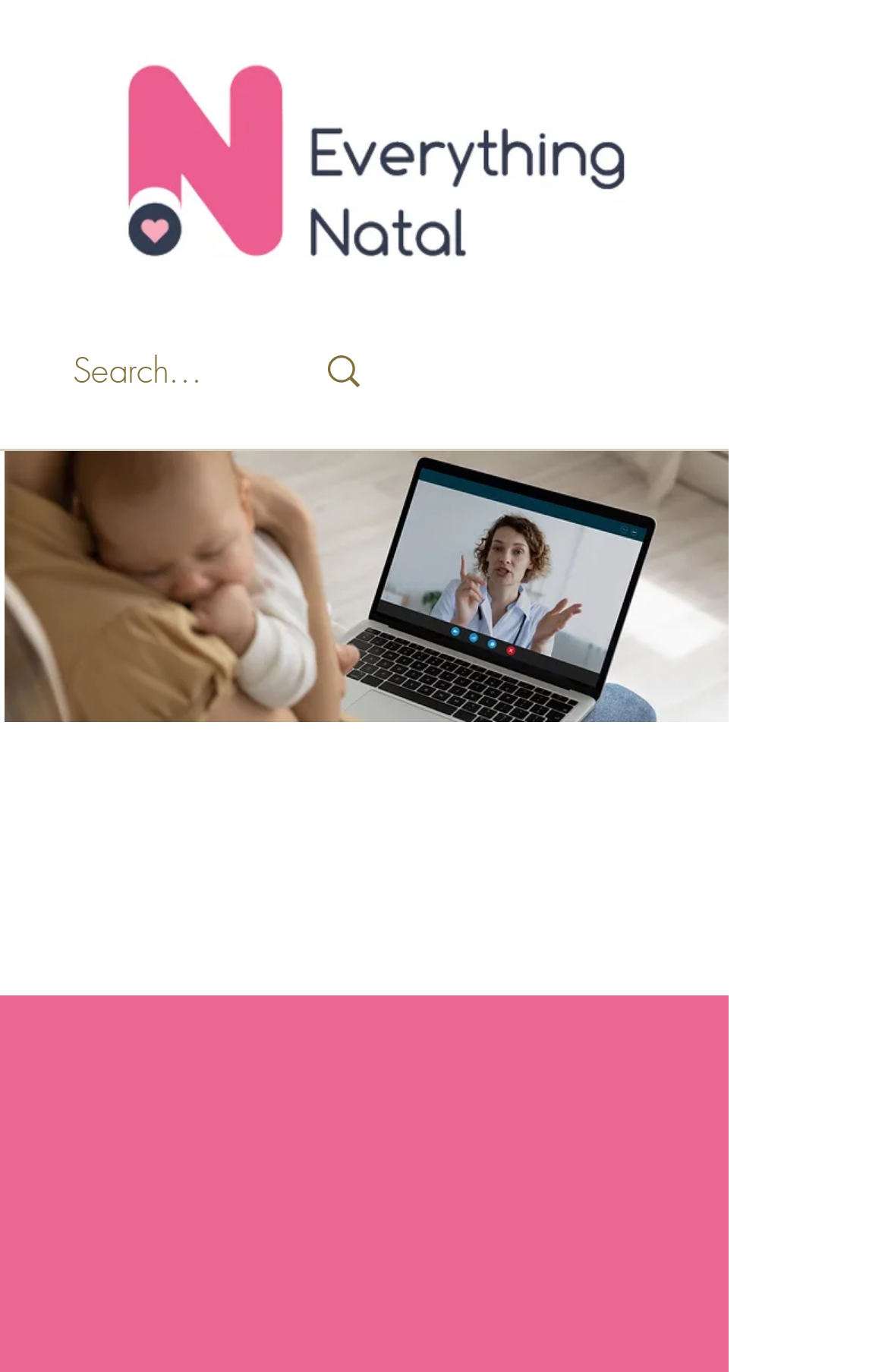With reference to the image, please provide a detailed answer to the following question: What is the tone of the webpage?

The webpage has a formal and informative tone, as evidenced by the use of headings, paragraphs, and a search box. The language used is professional and objective, suggesting that the webpage is intended to provide information about the online courses rather than to persuade or entertain the user.